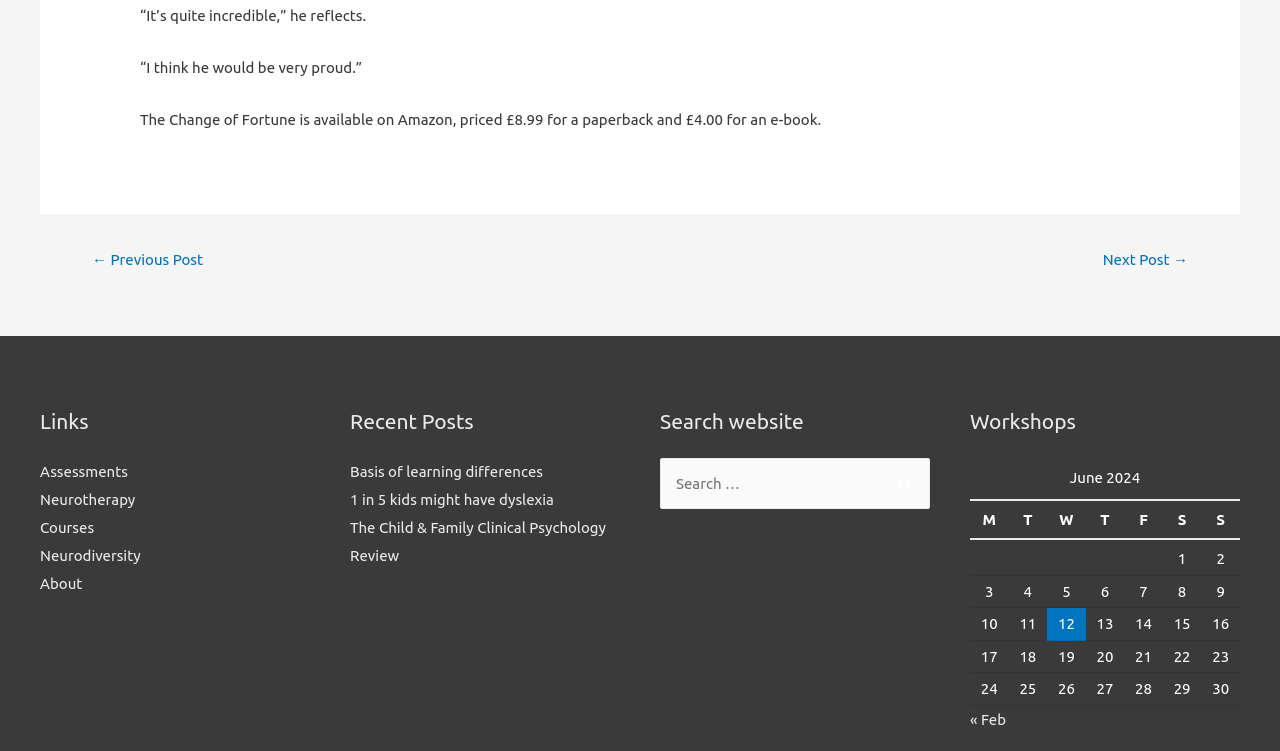Determine the bounding box coordinates of the section I need to click to execute the following instruction: "View the 'Workshops' table". Provide the coordinates as four float numbers between 0 and 1, i.e., [left, top, right, bottom].

[0.758, 0.61, 0.969, 0.94]